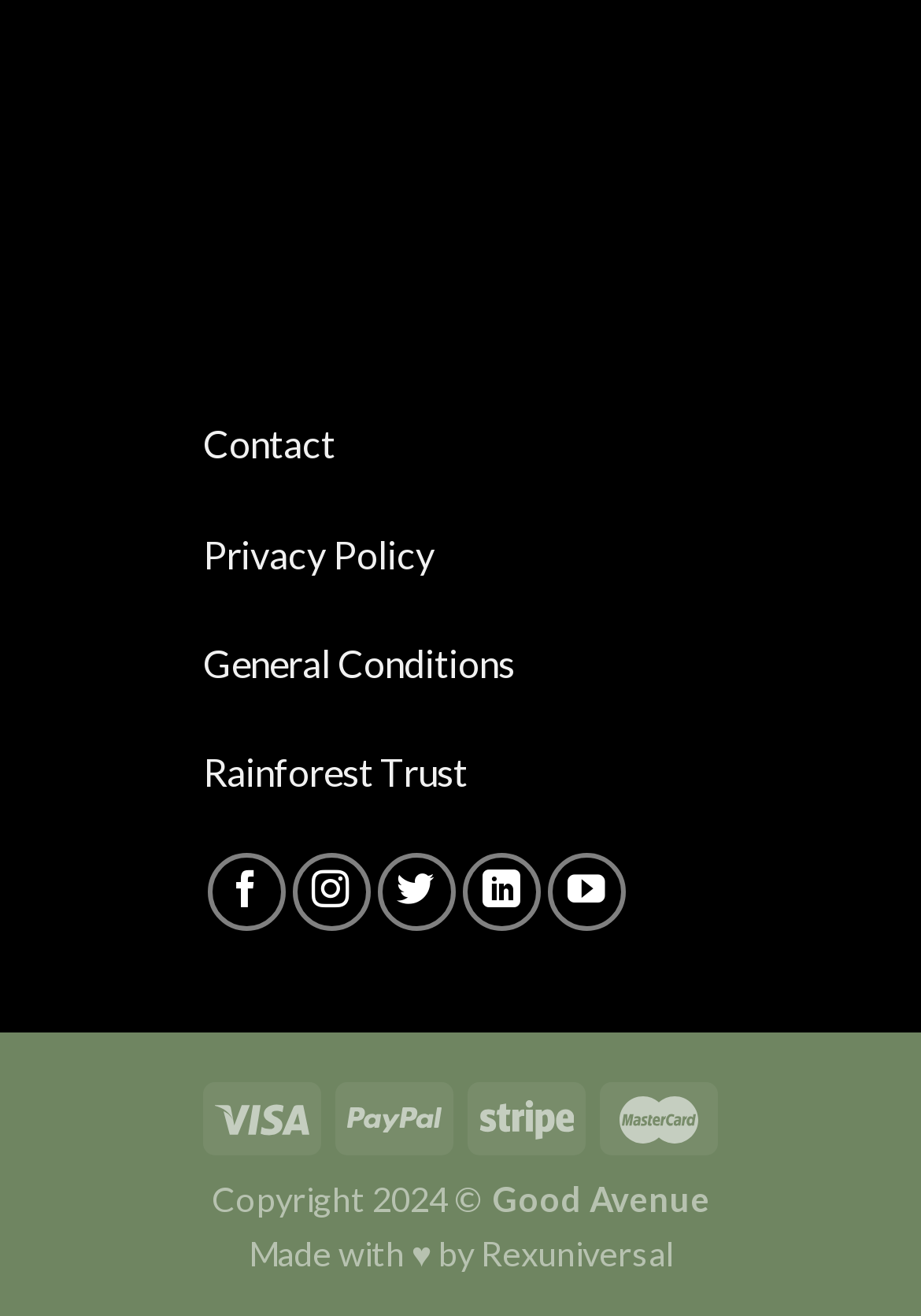Please study the image and answer the question comprehensively:
What year is the copyright for?

I found the copyright year by looking at the static text element at the bottom of the page, where it says 'Copyright 2024 ©'.